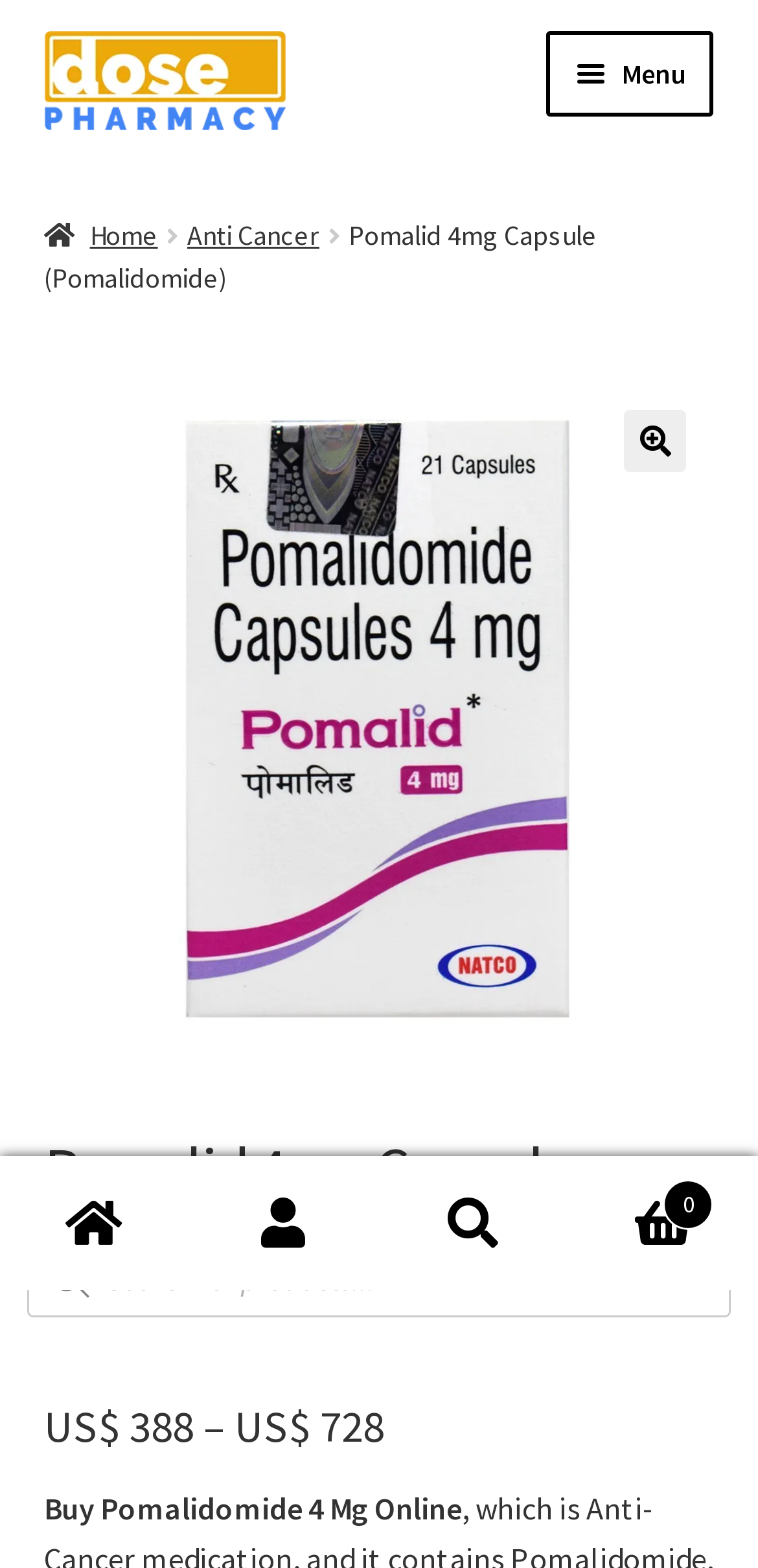Using the element description Anti Cancer, predict the bounding box coordinates for the UI element. Provide the coordinates in (top-left x, top-left y, bottom-right x, bottom-right y) format with values ranging from 0 to 1.

[0.247, 0.138, 0.421, 0.161]